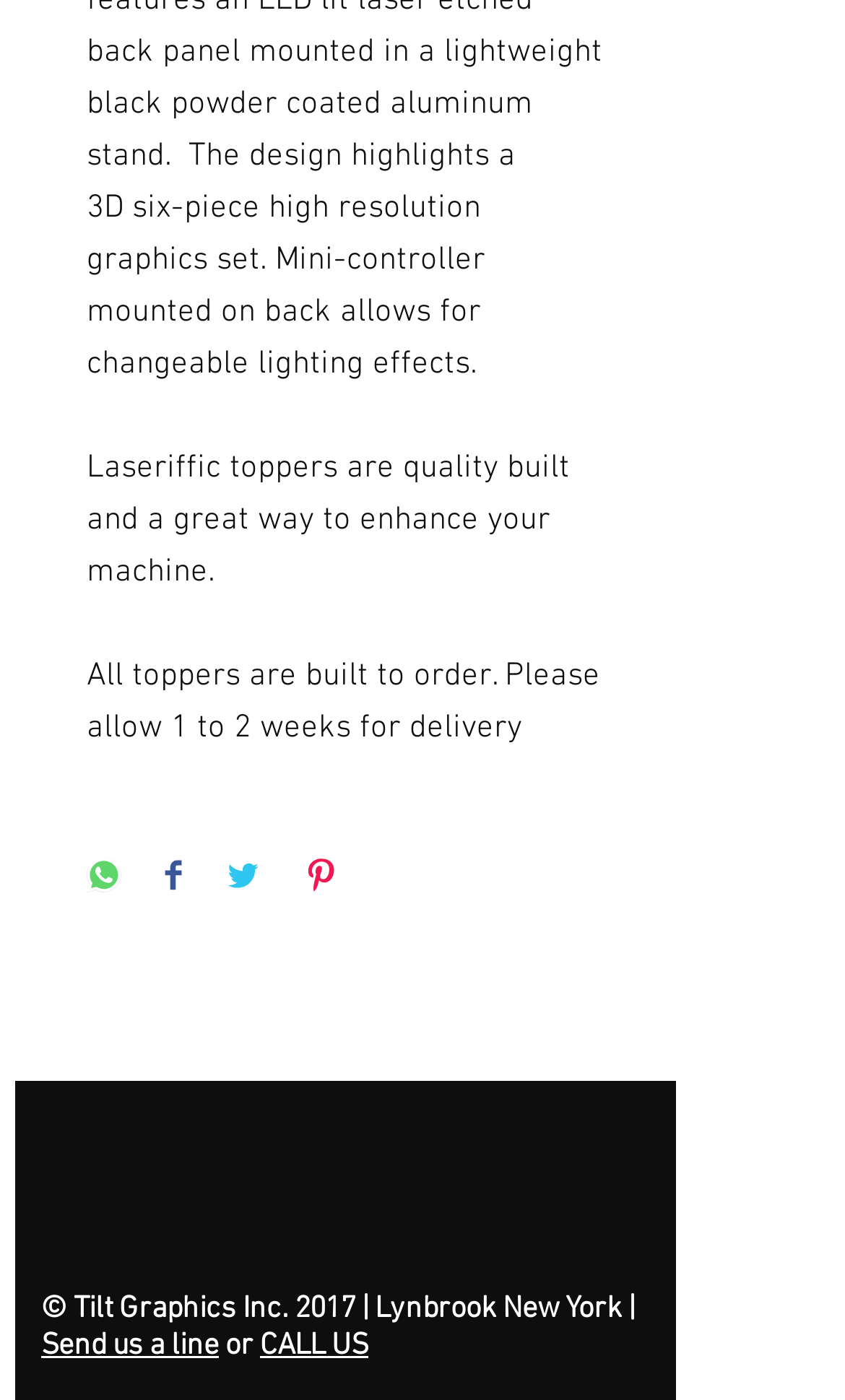Please specify the bounding box coordinates of the clickable section necessary to execute the following command: "Share on Twitter".

[0.267, 0.613, 0.308, 0.642]